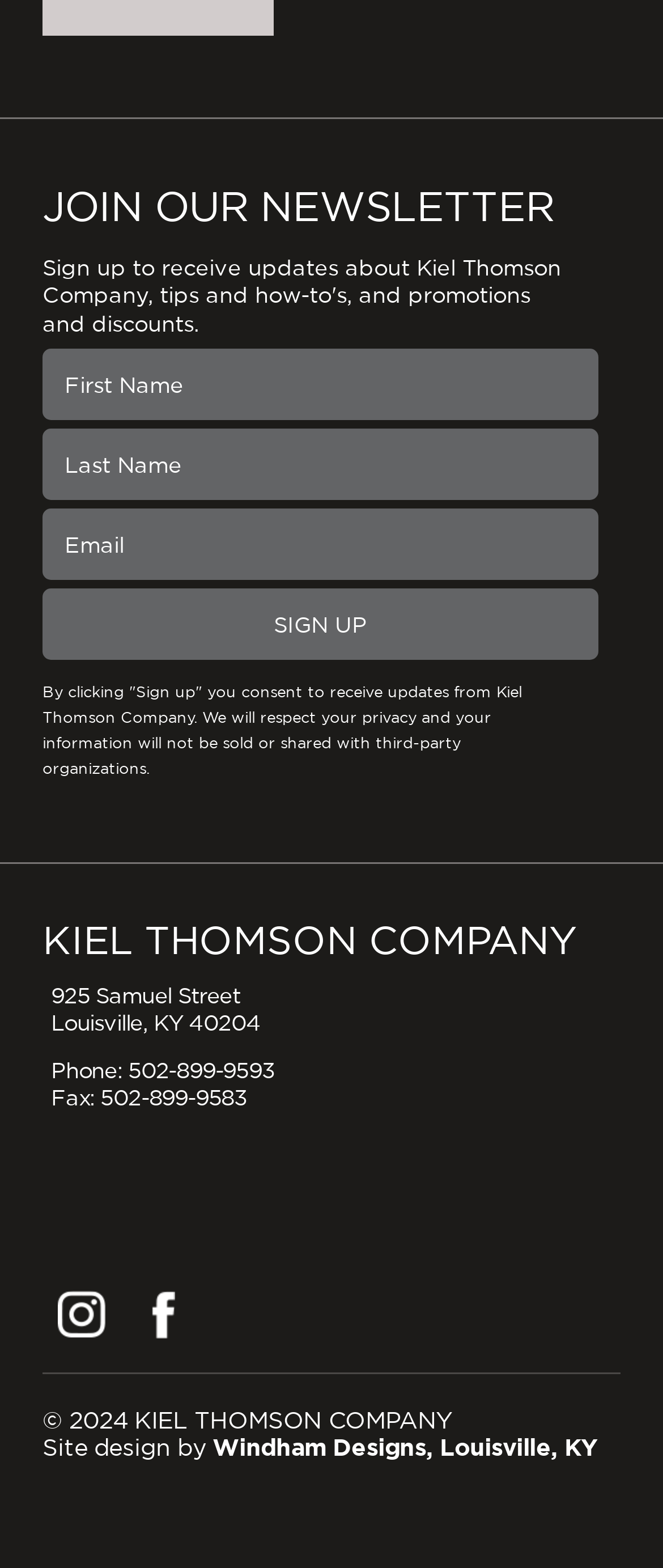Look at the image and give a detailed response to the following question: What is the company name?

The company name is obtained from the StaticText element with the text 'KIEL THOMSON COMPANY' at the top of the webpage.